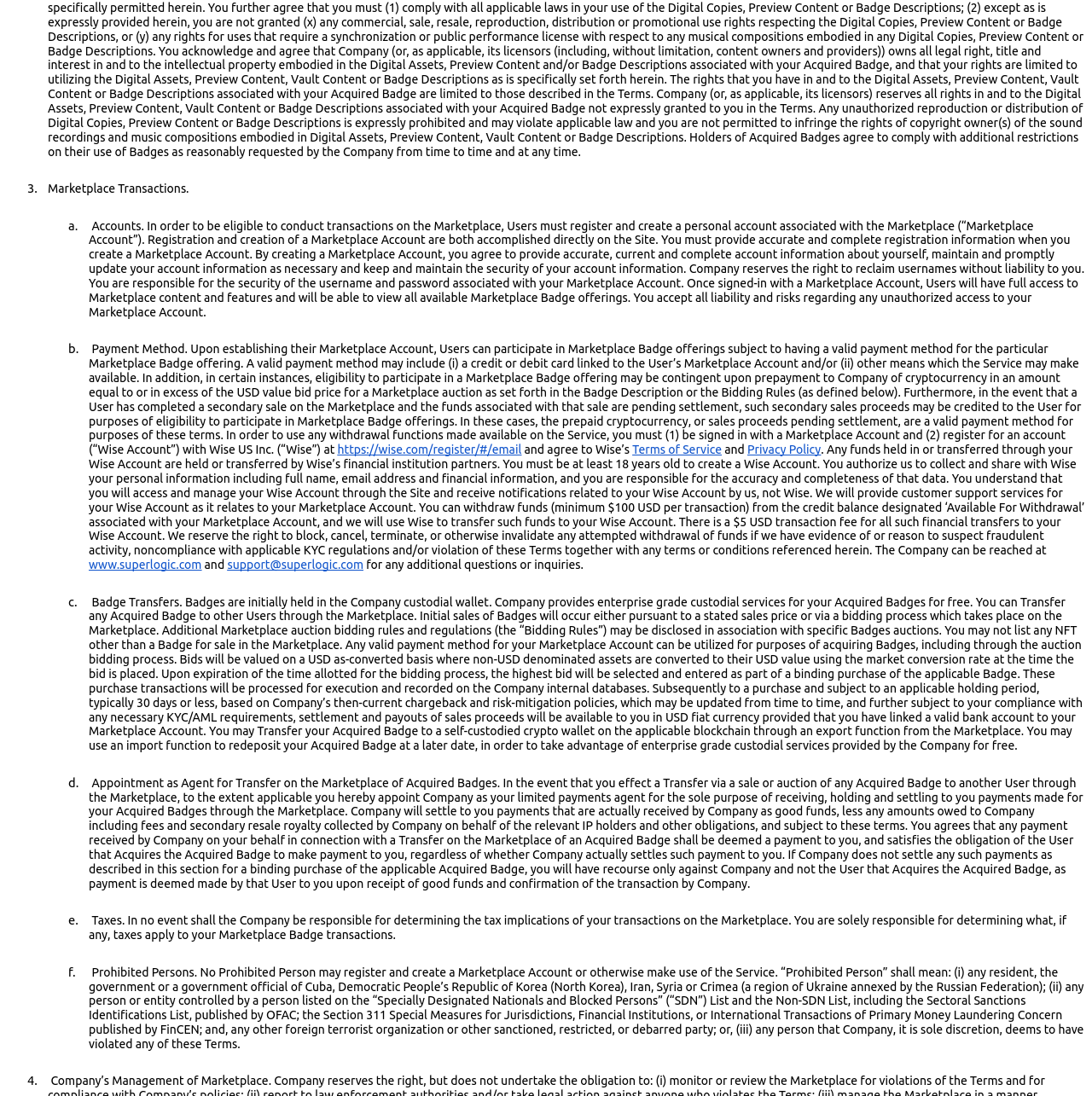Please predict the bounding box coordinates (top-left x, top-left y, bottom-right x, bottom-right y) for the UI element in the screenshot that fits the description: support@superlogic.com

[0.208, 0.509, 0.333, 0.521]